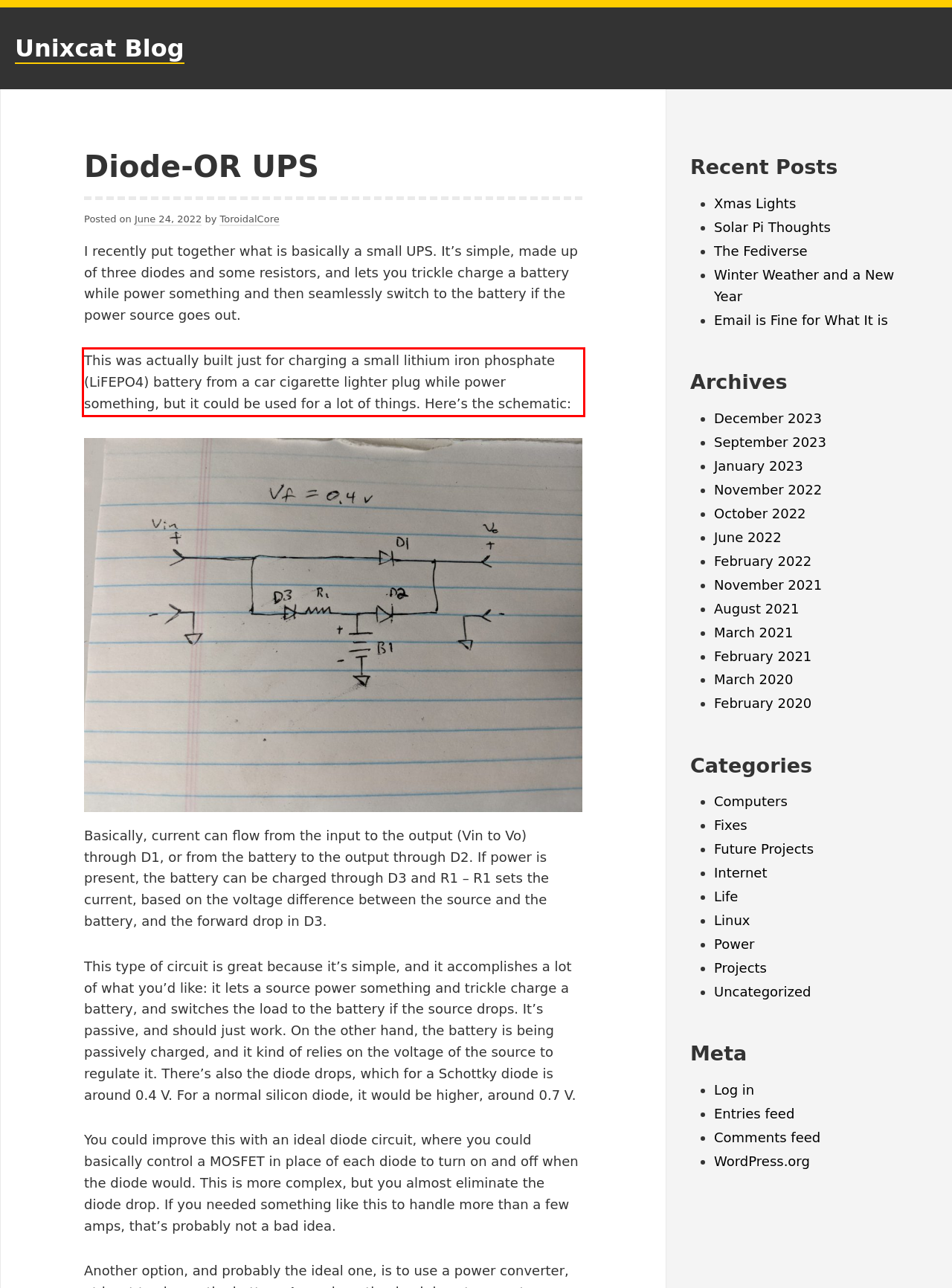You have a screenshot with a red rectangle around a UI element. Recognize and extract the text within this red bounding box using OCR.

This was actually built just for charging a small lithium iron phosphate (LiFEPO4) battery from a car cigarette lighter plug while power something, but it could be used for a lot of things. Here’s the schematic: